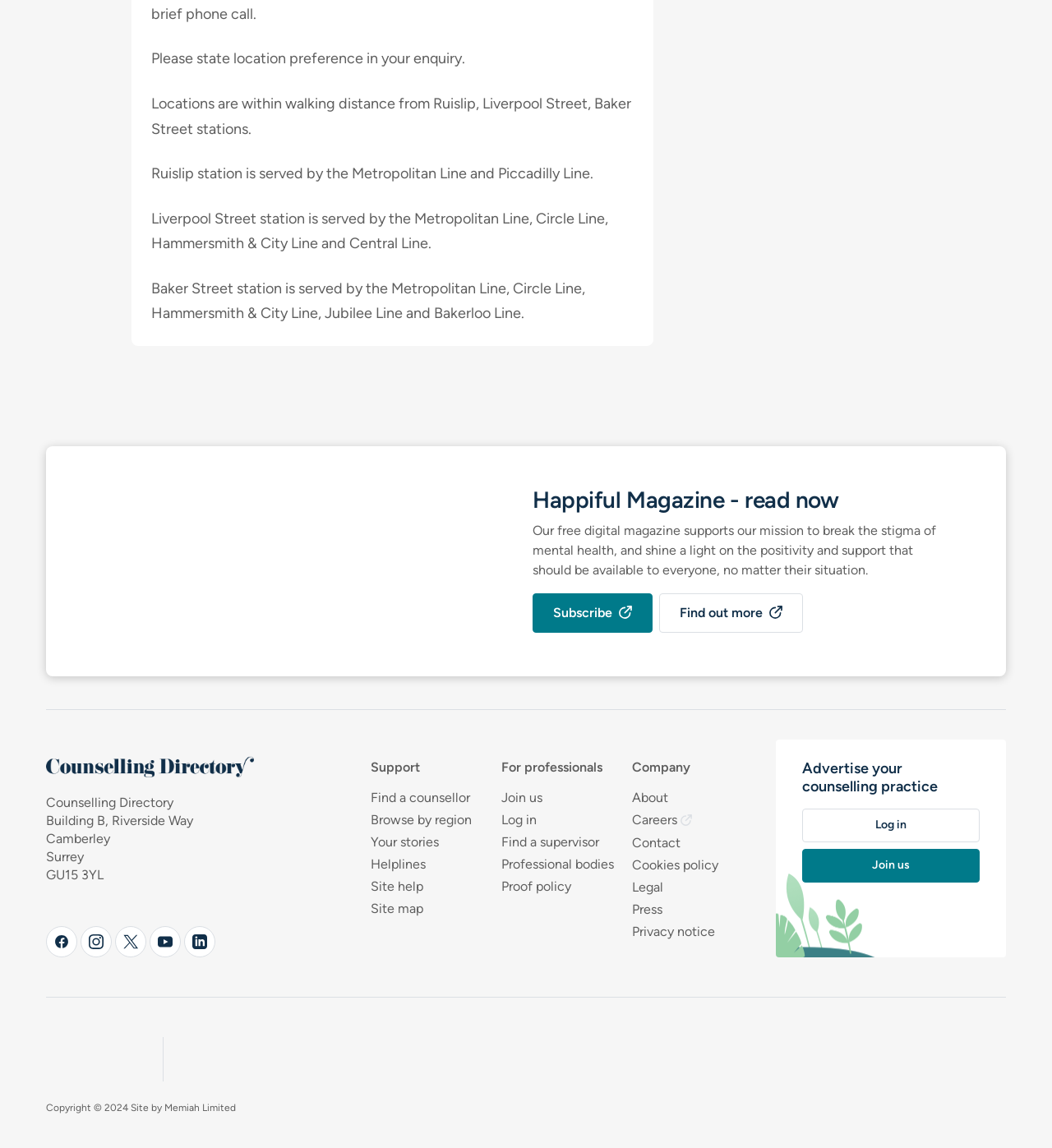Determine the bounding box coordinates for the area that needs to be clicked to fulfill this task: "Subscribe". The coordinates must be given as four float numbers between 0 and 1, i.e., [left, top, right, bottom].

[0.506, 0.517, 0.62, 0.552]